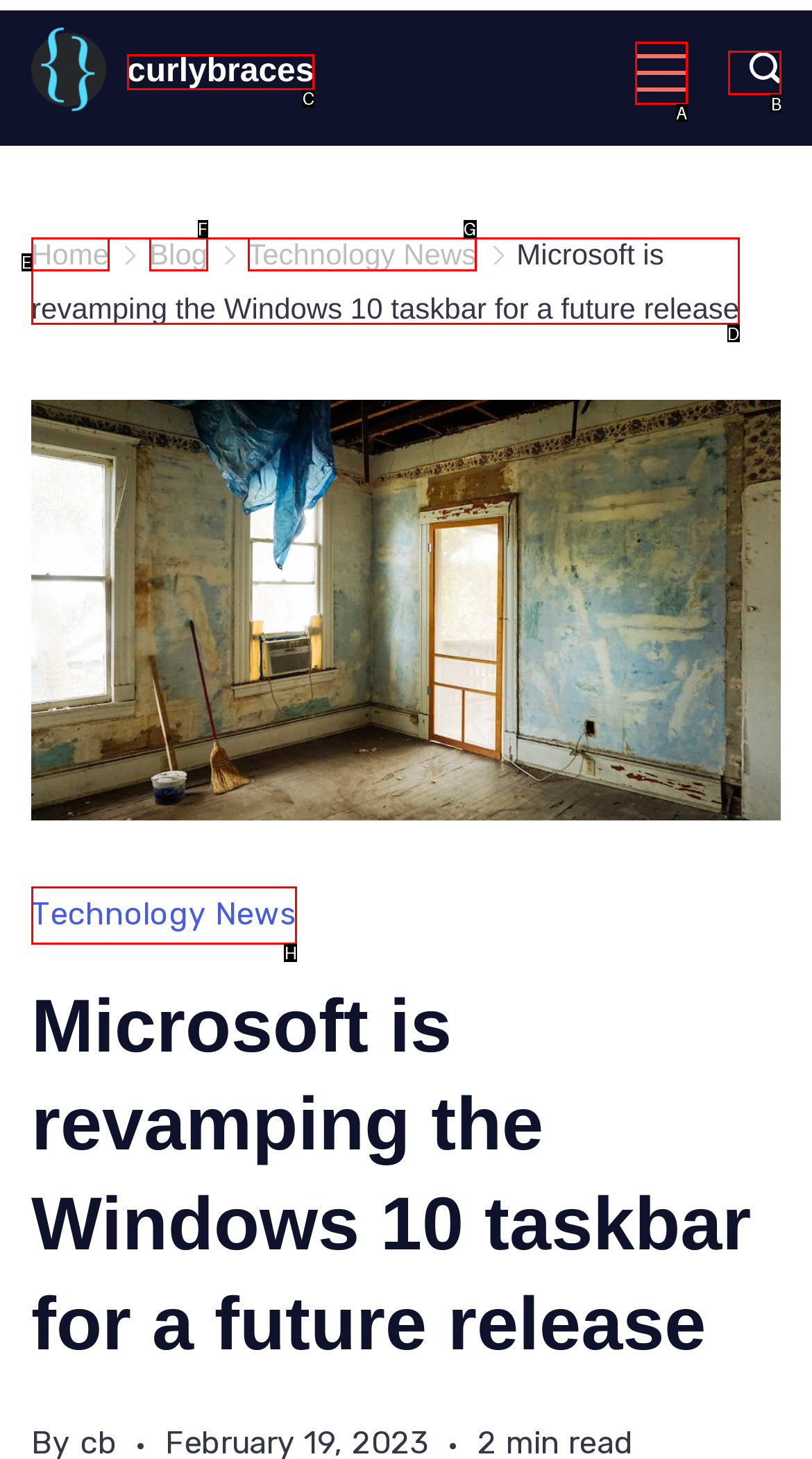Identify the correct UI element to click on to achieve the task: Search using the search icon link. Provide the letter of the appropriate element directly from the available choices.

B